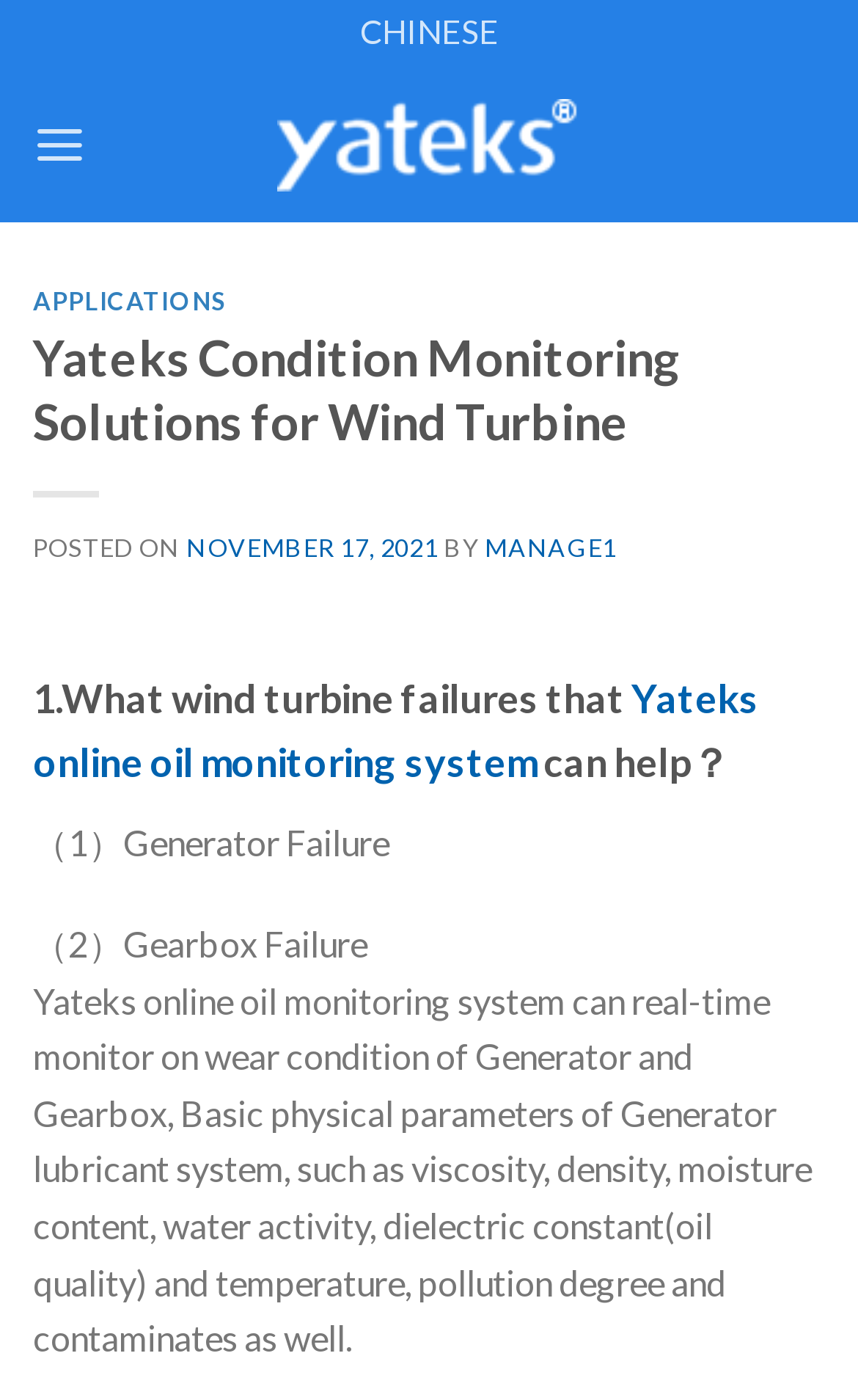What is the main application of Yateks online oil monitoring system?
Using the information from the image, provide a comprehensive answer to the question.

Based on the webpage content, Yateks online oil monitoring system is used to help with wind turbine failures, specifically generator failure and gearbox failure.